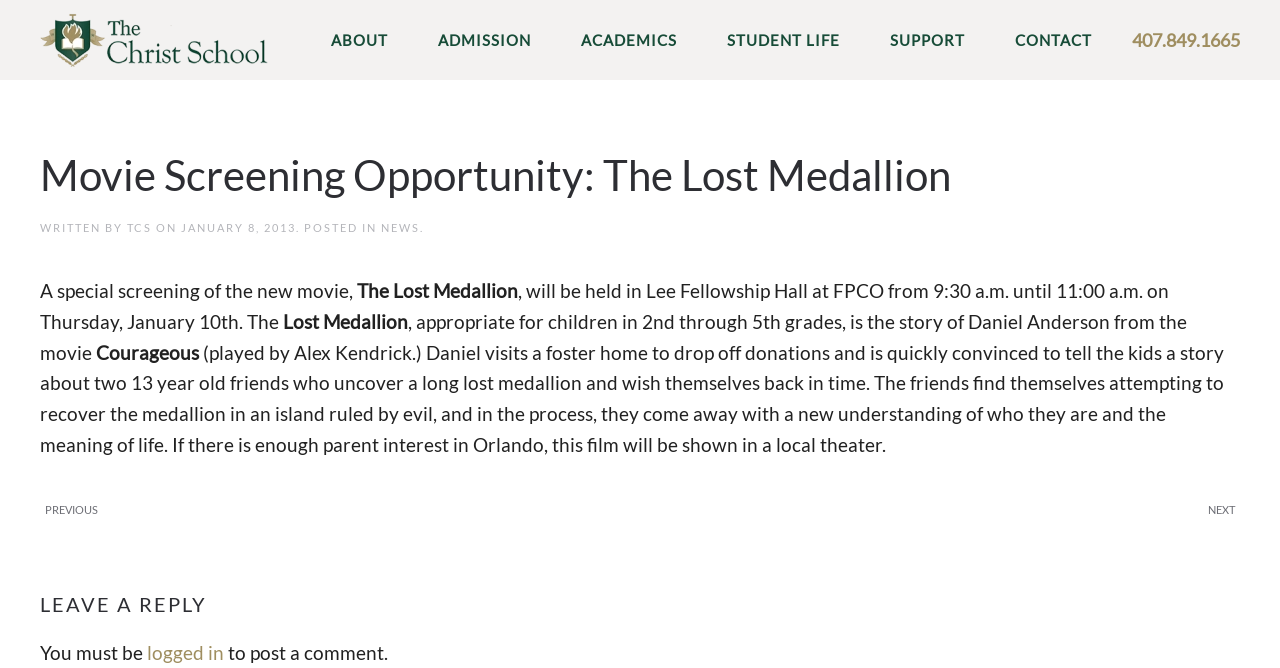Please identify the bounding box coordinates for the region that you need to click to follow this instruction: "Call 407.849.1665".

[0.884, 0.044, 0.969, 0.077]